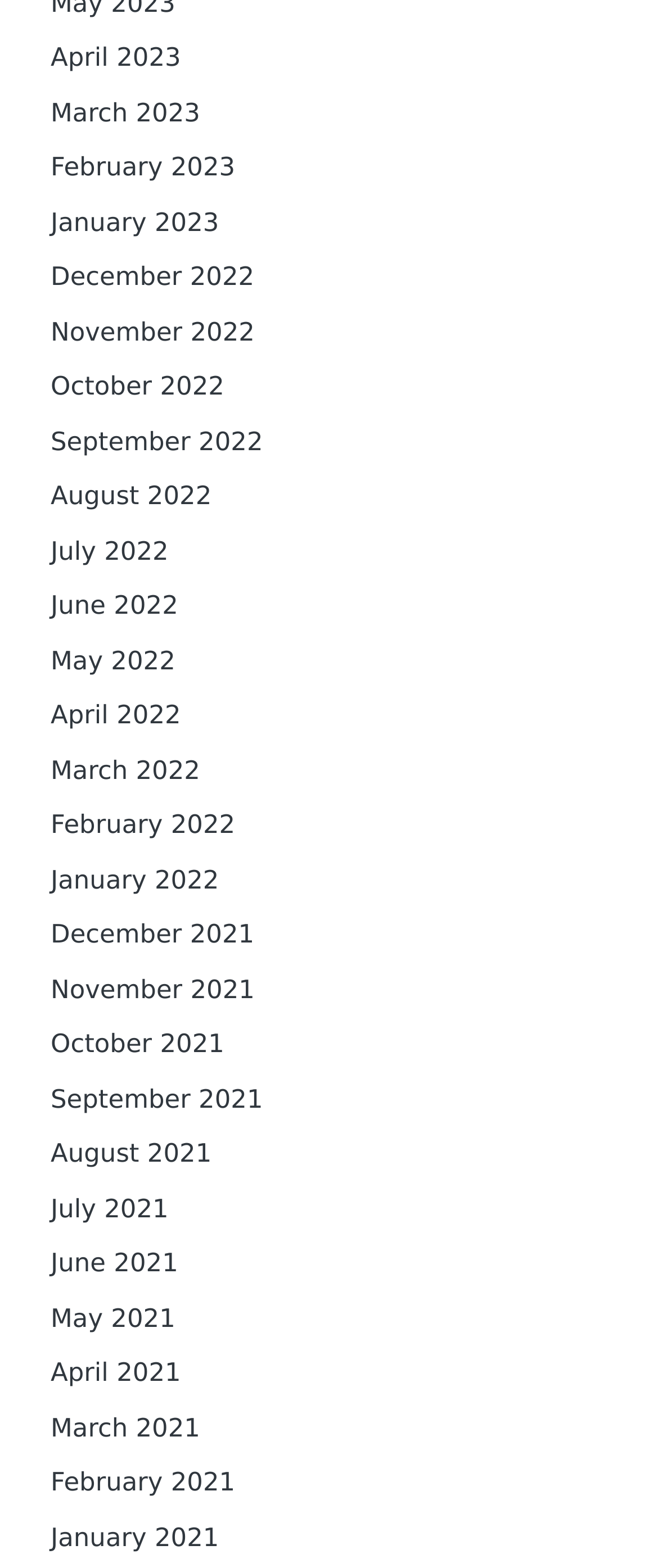Could you provide the bounding box coordinates for the portion of the screen to click to complete this instruction: "View April 2023"?

[0.077, 0.025, 0.275, 0.049]